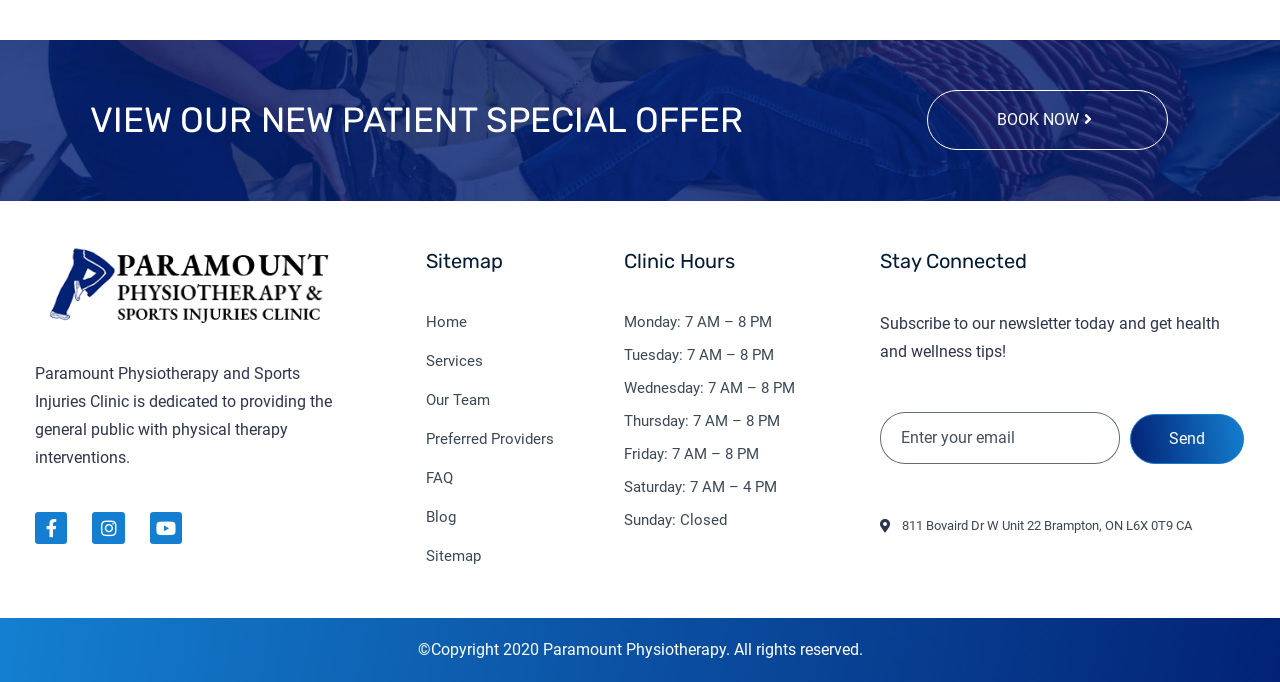What is the clinic's address?
Use the screenshot to answer the question with a single word or phrase.

811 Bovaird Dr W Unit 22 Brampton, ON L6X 0T9 CA